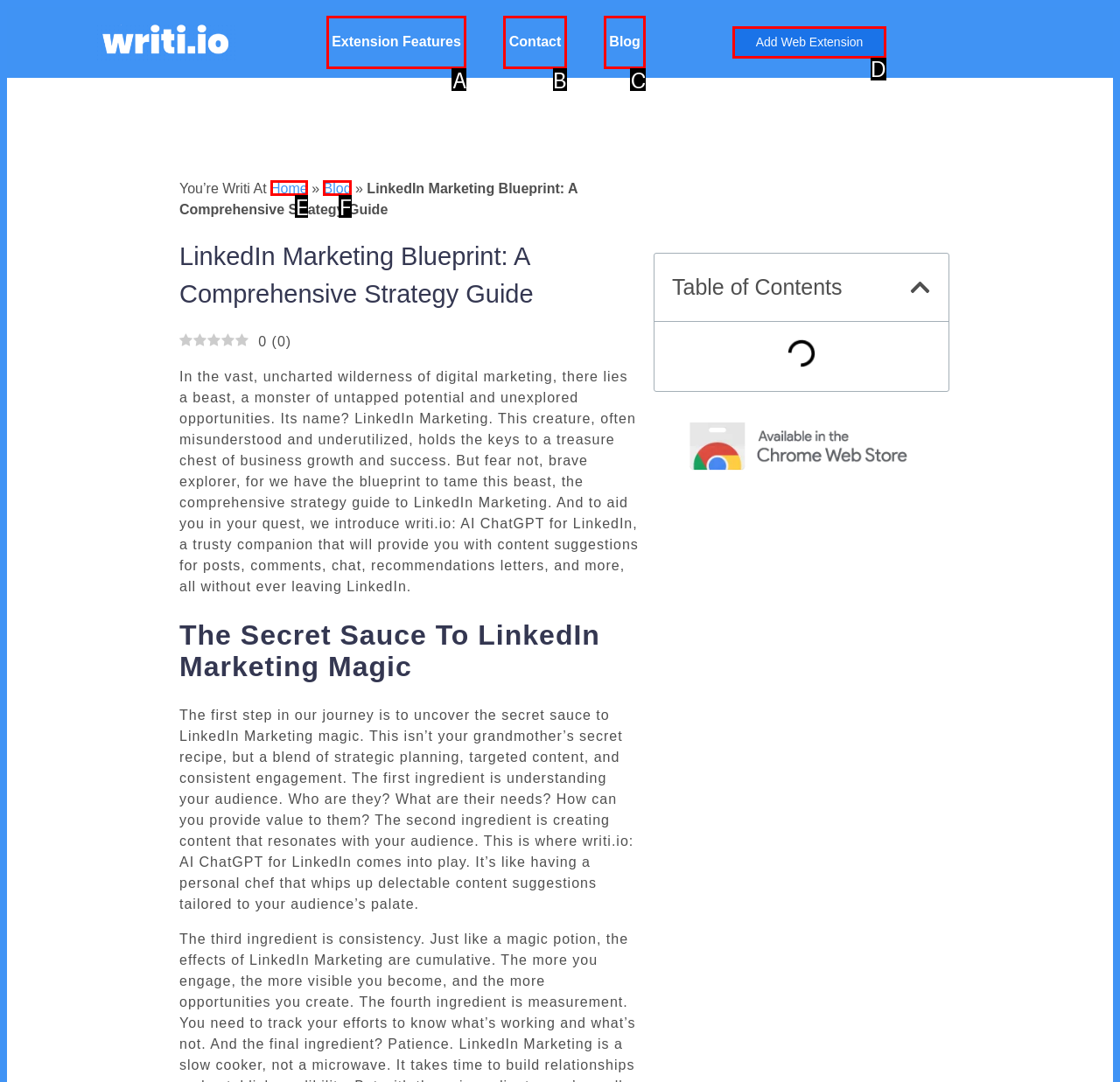Select the HTML element that best fits the description: Add web Extension
Respond with the letter of the correct option from the choices given.

D